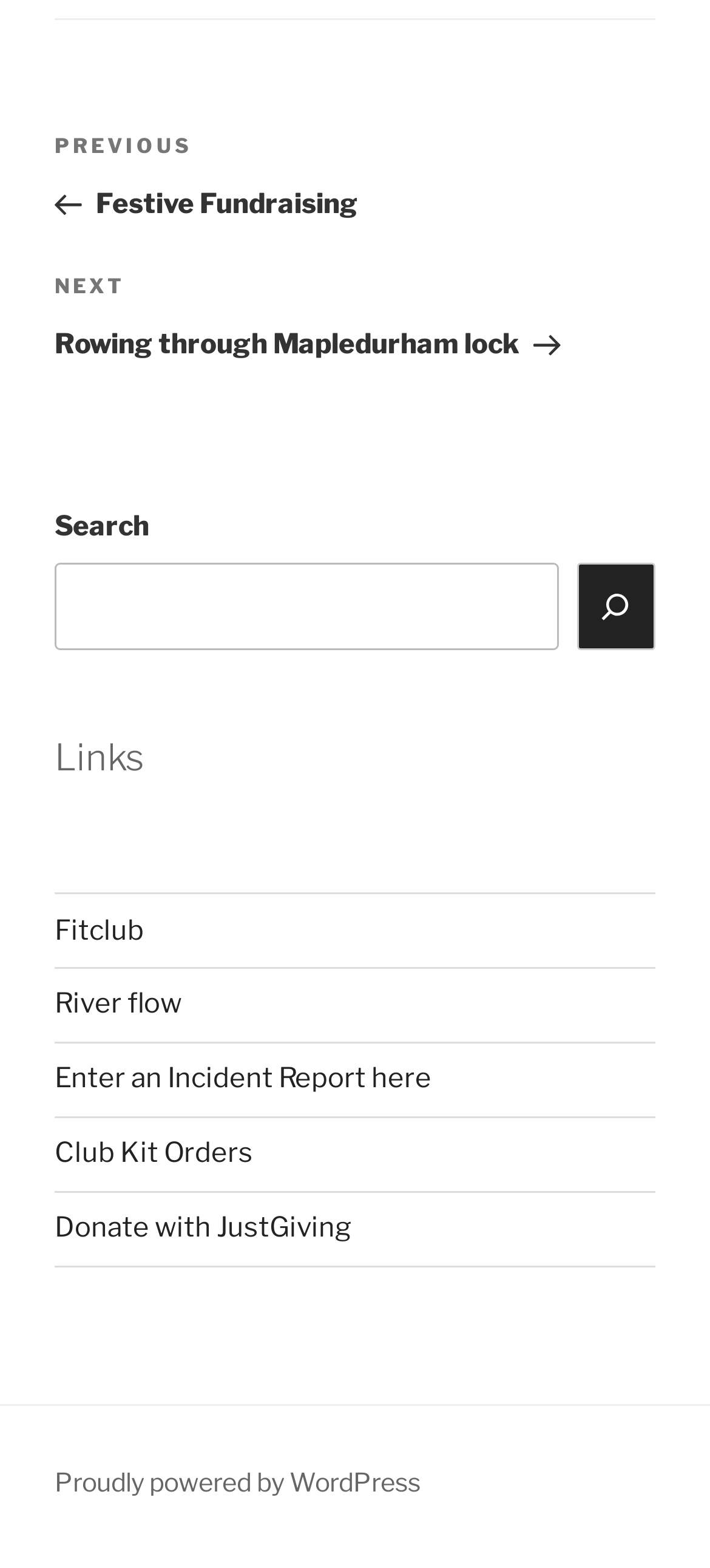Please predict the bounding box coordinates of the element's region where a click is necessary to complete the following instruction: "View posts under Uncategorized category". The coordinates should be represented by four float numbers between 0 and 1, i.e., [left, top, right, bottom].

None